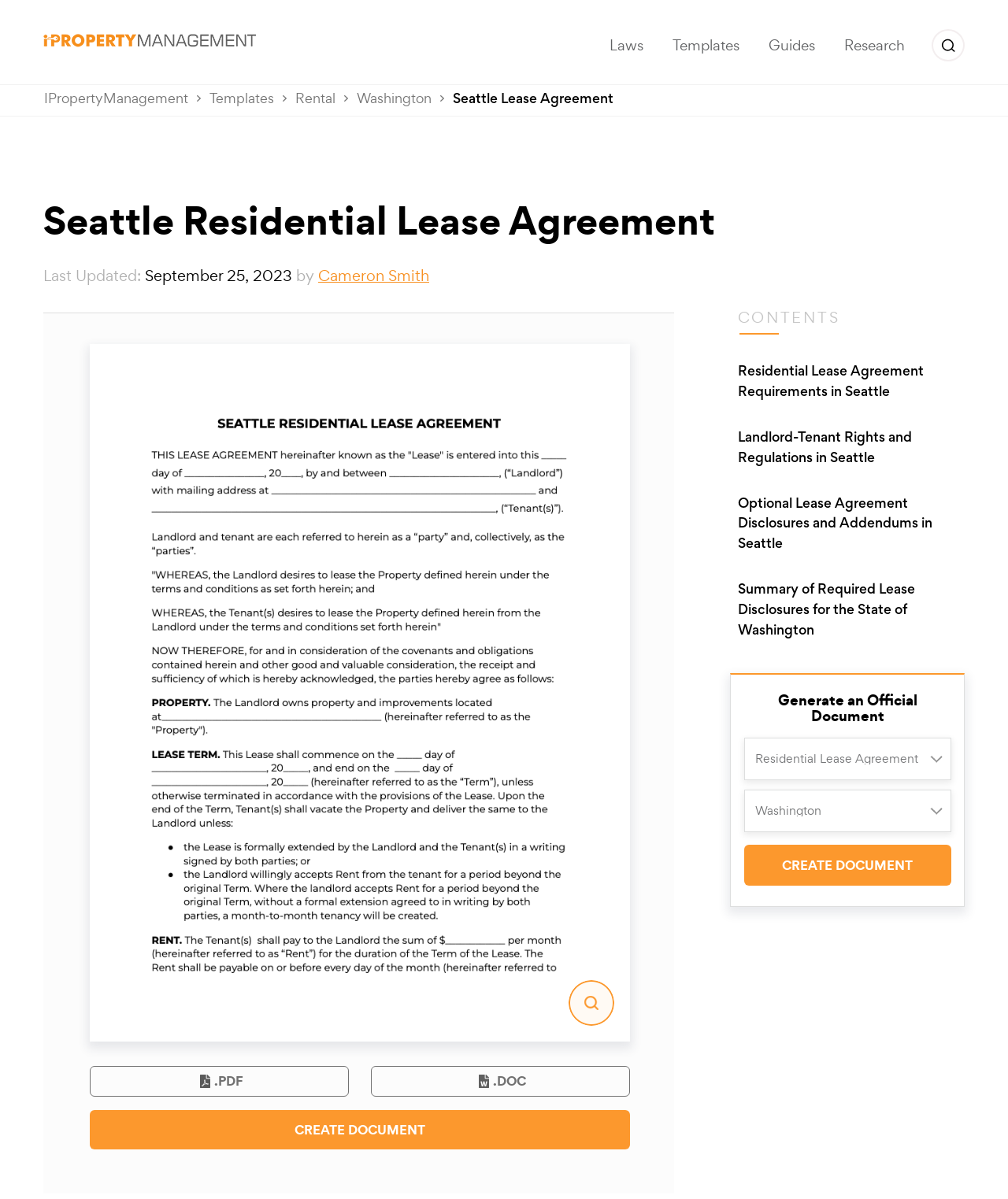Please locate the bounding box coordinates of the element's region that needs to be clicked to follow the instruction: "Generate an official document". The bounding box coordinates should be provided as four float numbers between 0 and 1, i.e., [left, top, right, bottom].

[0.738, 0.704, 0.944, 0.739]